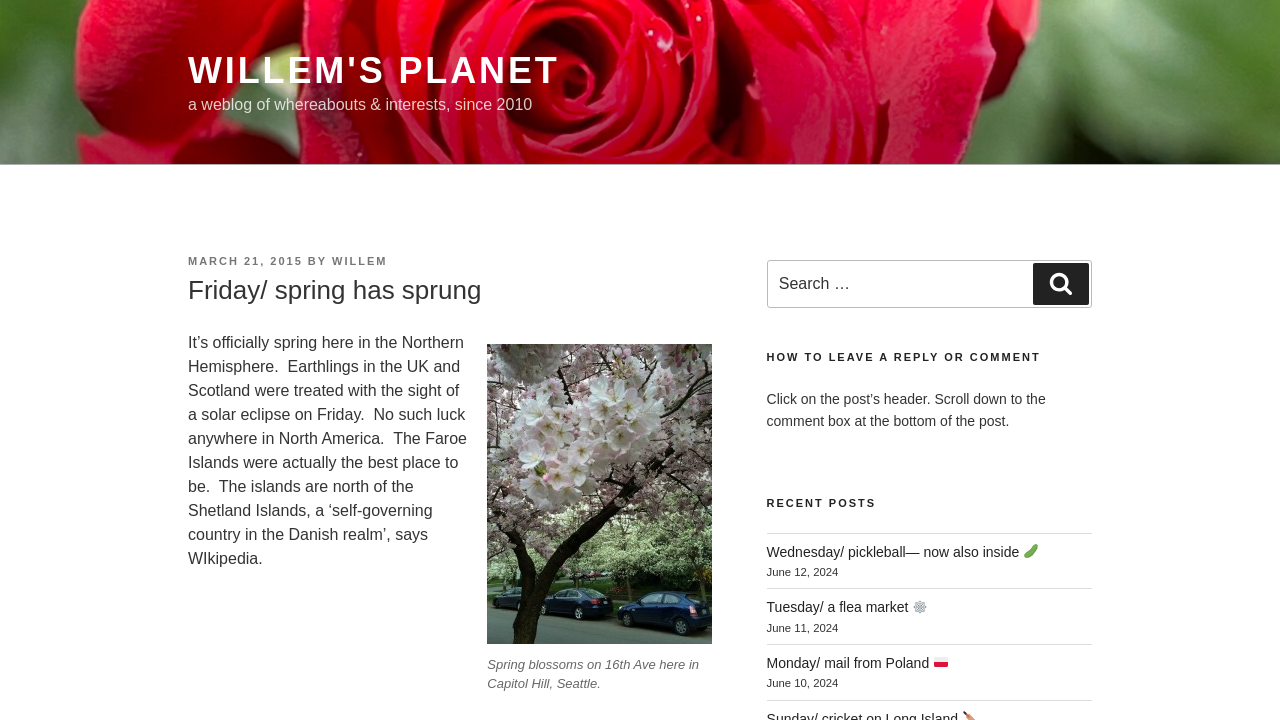Pinpoint the bounding box coordinates of the element you need to click to execute the following instruction: "Read the recent post about pickleball". The bounding box should be represented by four float numbers between 0 and 1, in the format [left, top, right, bottom].

[0.599, 0.755, 0.812, 0.778]